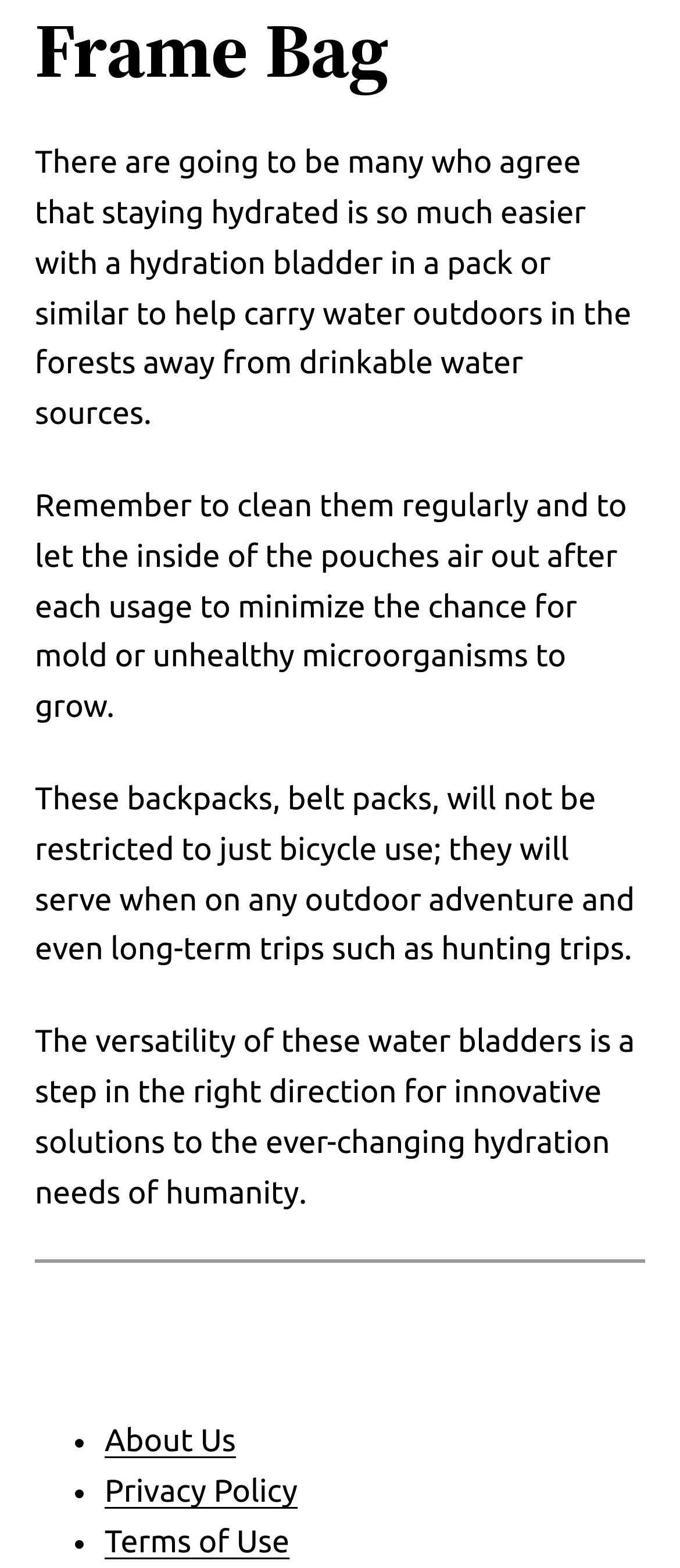Based on the element description: "Privacy Policy", identify the bounding box coordinates for this UI element. The coordinates must be four float numbers between 0 and 1, listed as [left, top, right, bottom].

[0.154, 0.94, 0.438, 0.962]